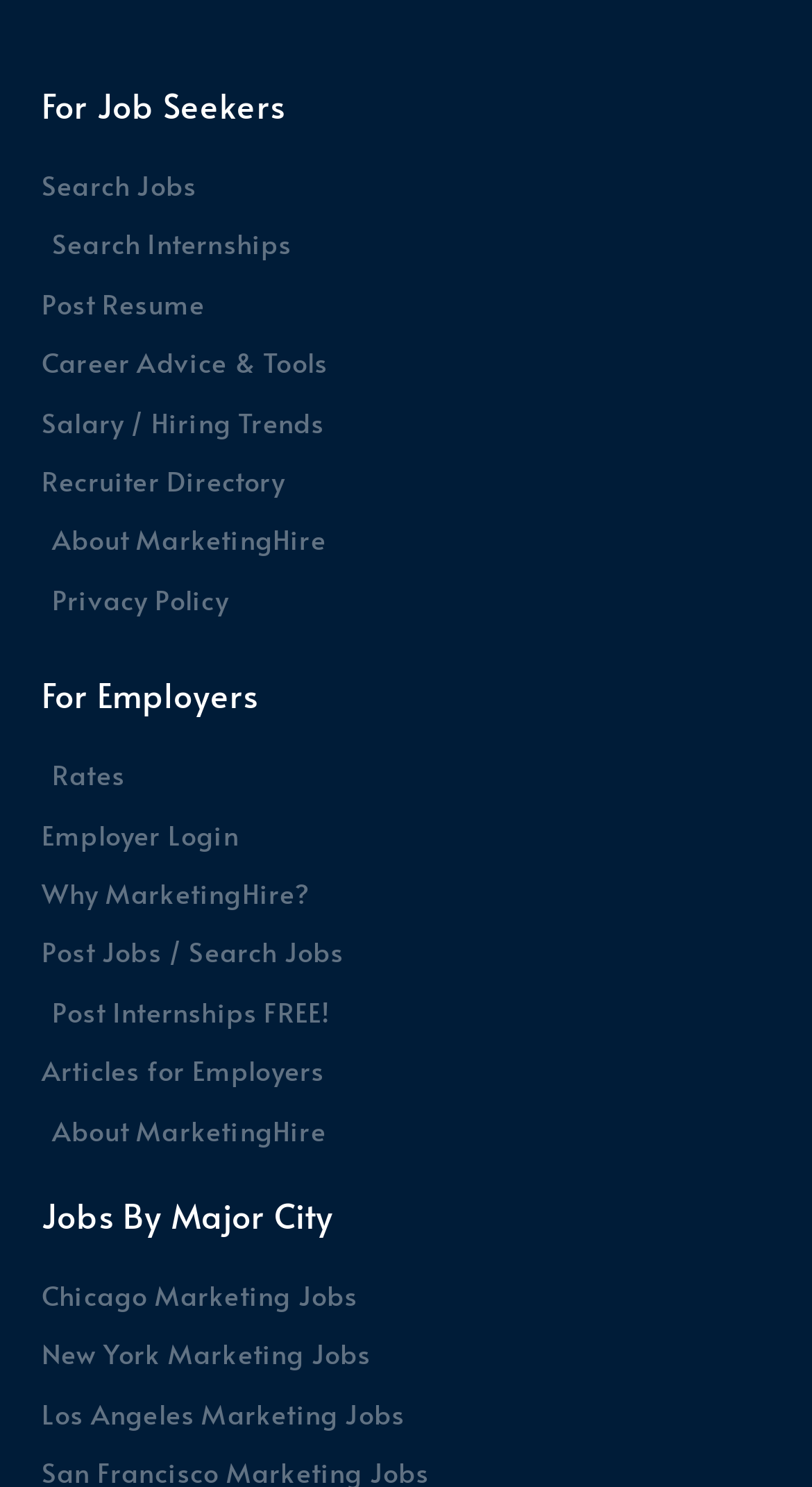Based on the image, please elaborate on the answer to the following question:
What is the second link under 'For Job Seekers' section?

The second link under the 'For Job Seekers' section is 'Search Internships', which is located below the 'Search Jobs' link.